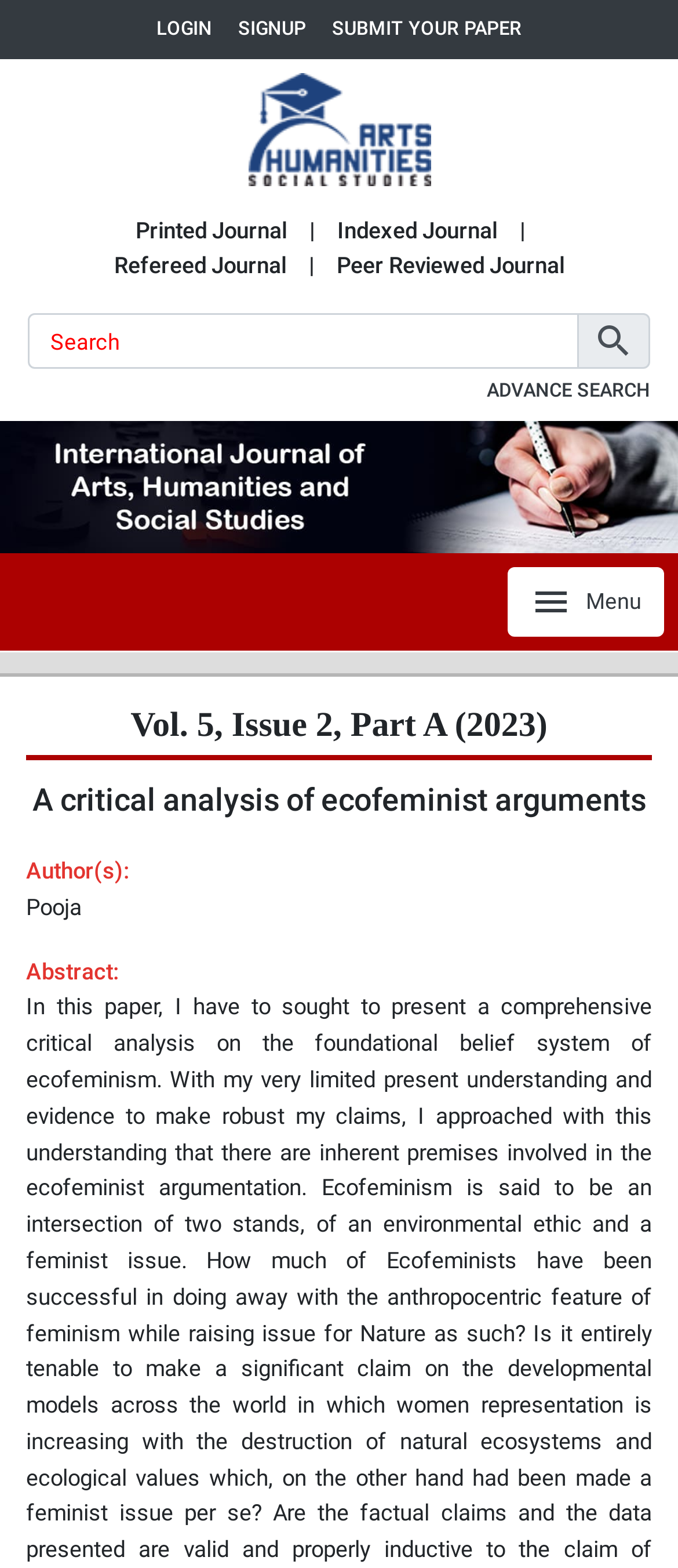What is the type of journal? Analyze the screenshot and reply with just one word or a short phrase.

Printed, Indexed, Refereed, Peer Reviewed